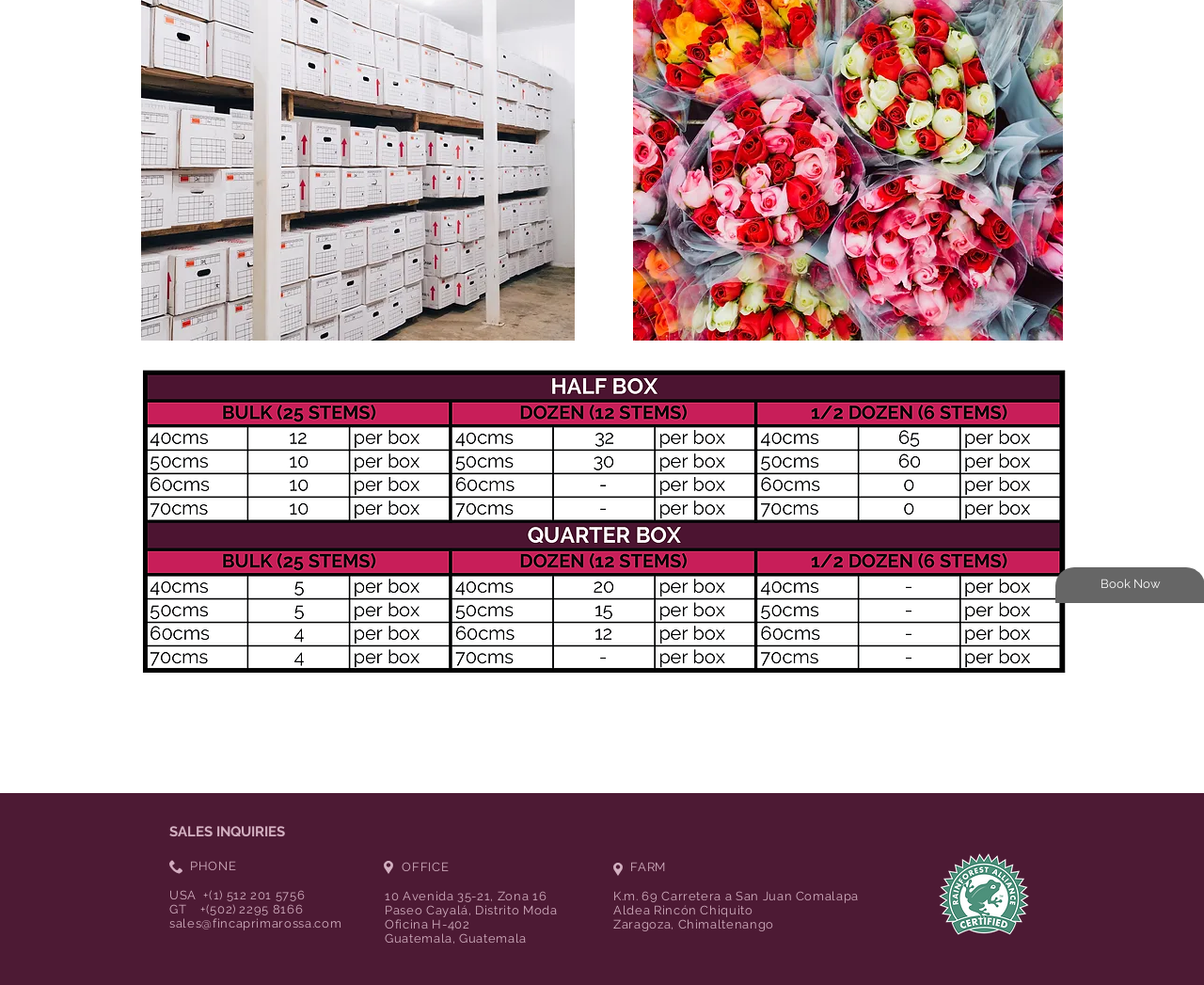Given the description "sales@fincaprimarossa.com", determine the bounding box of the corresponding UI element.

[0.141, 0.93, 0.284, 0.945]